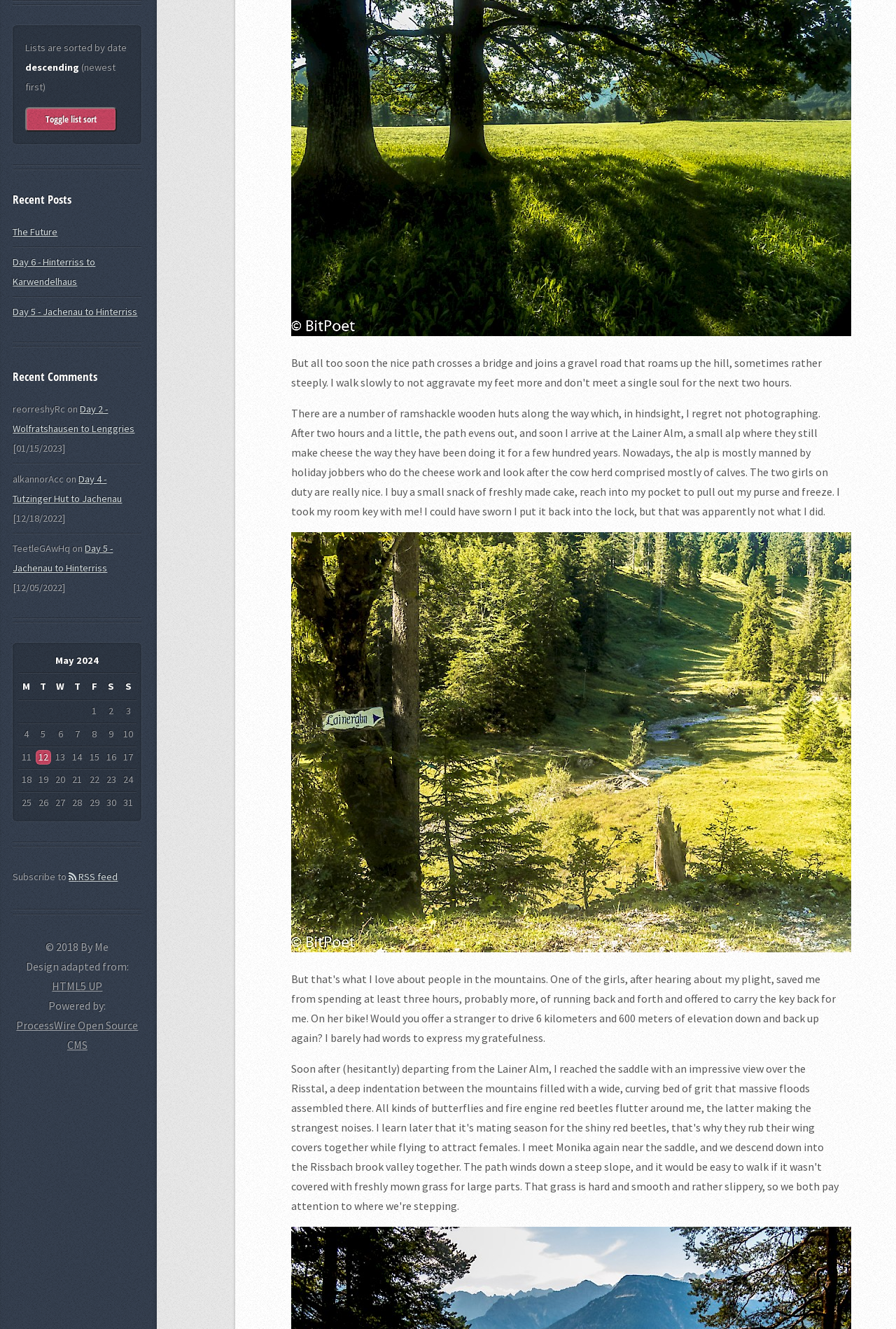Locate the bounding box coordinates of the UI element described by: "The Future". The bounding box coordinates should consist of four float numbers between 0 and 1, i.e., [left, top, right, bottom].

[0.014, 0.169, 0.064, 0.179]